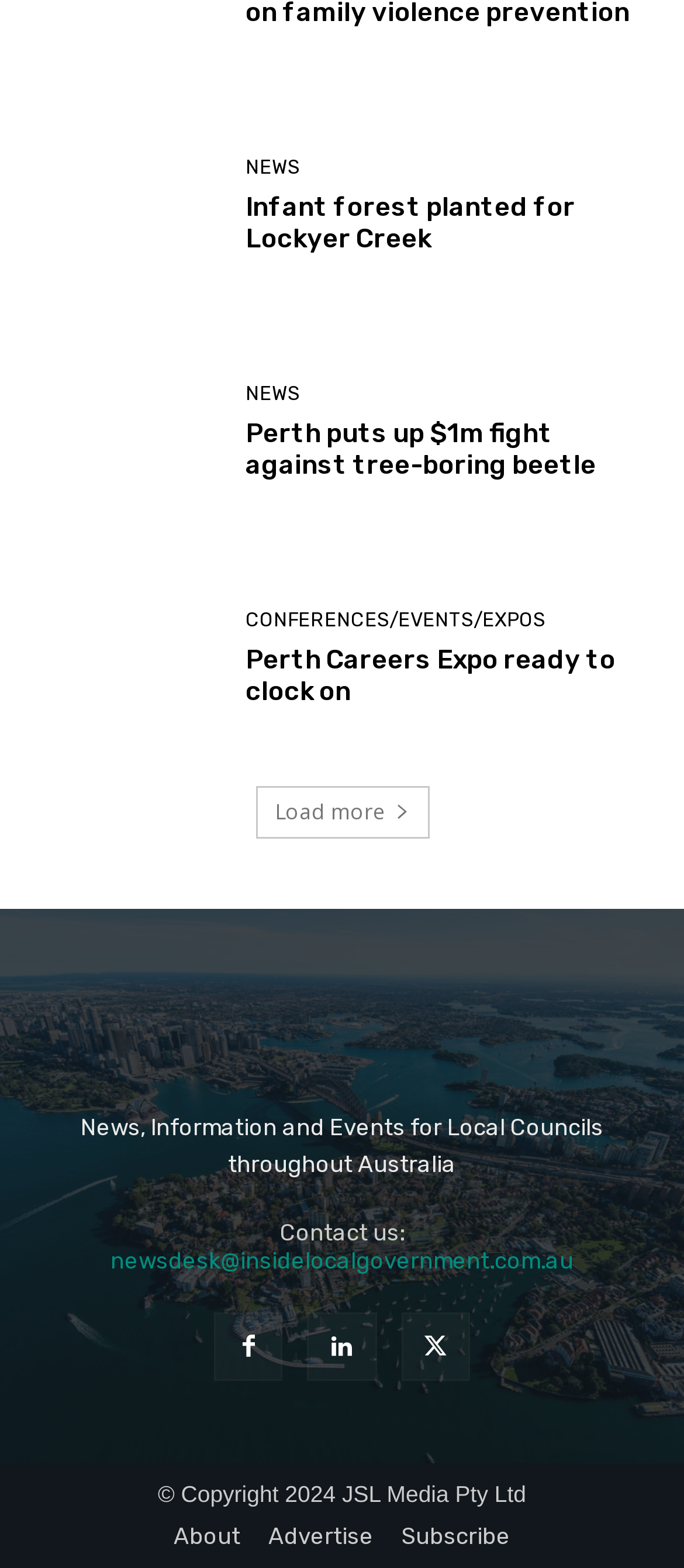Determine the bounding box coordinates of the clickable region to execute the instruction: "Subscribe to the newsletter". The coordinates should be four float numbers between 0 and 1, denoted as [left, top, right, bottom].

[0.587, 0.971, 0.746, 0.989]